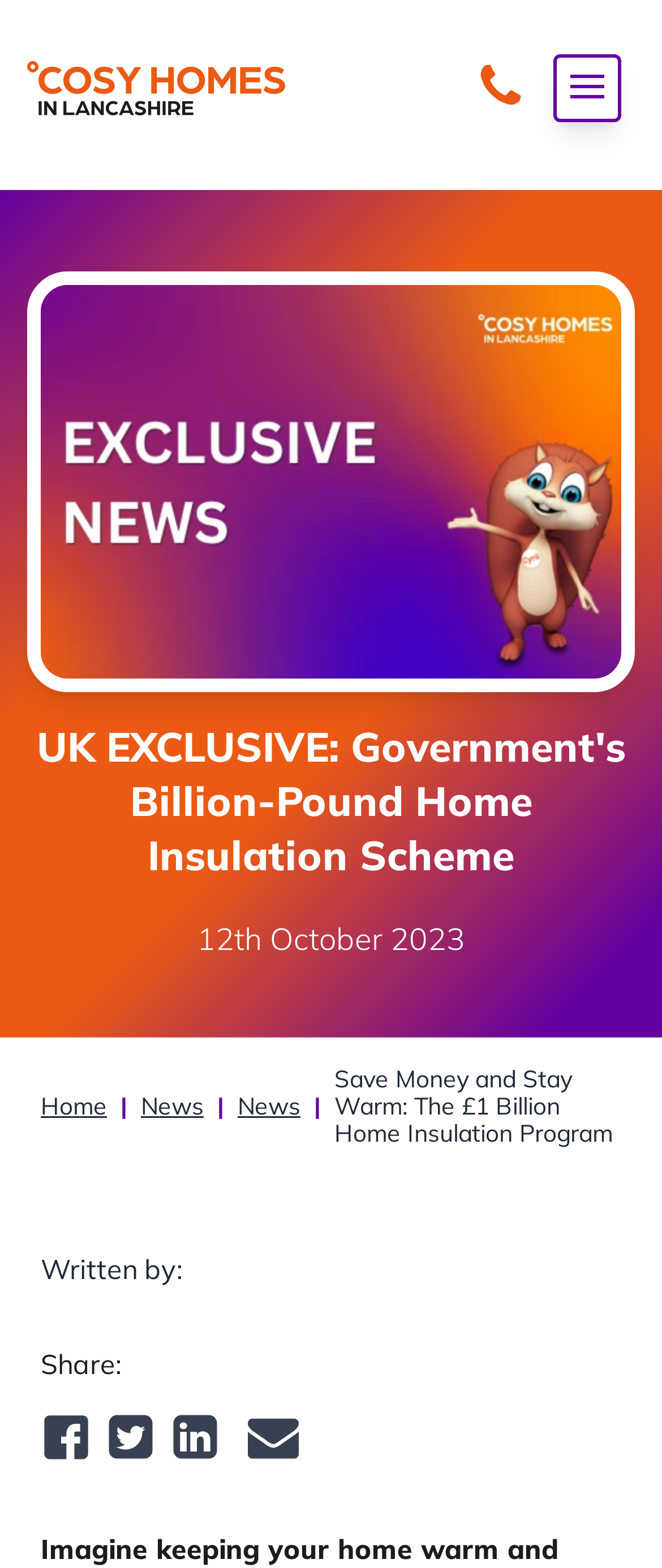Please identify the bounding box coordinates of the element that needs to be clicked to perform the following instruction: "Share the article via Facebook".

[0.062, 0.9, 0.138, 0.94]